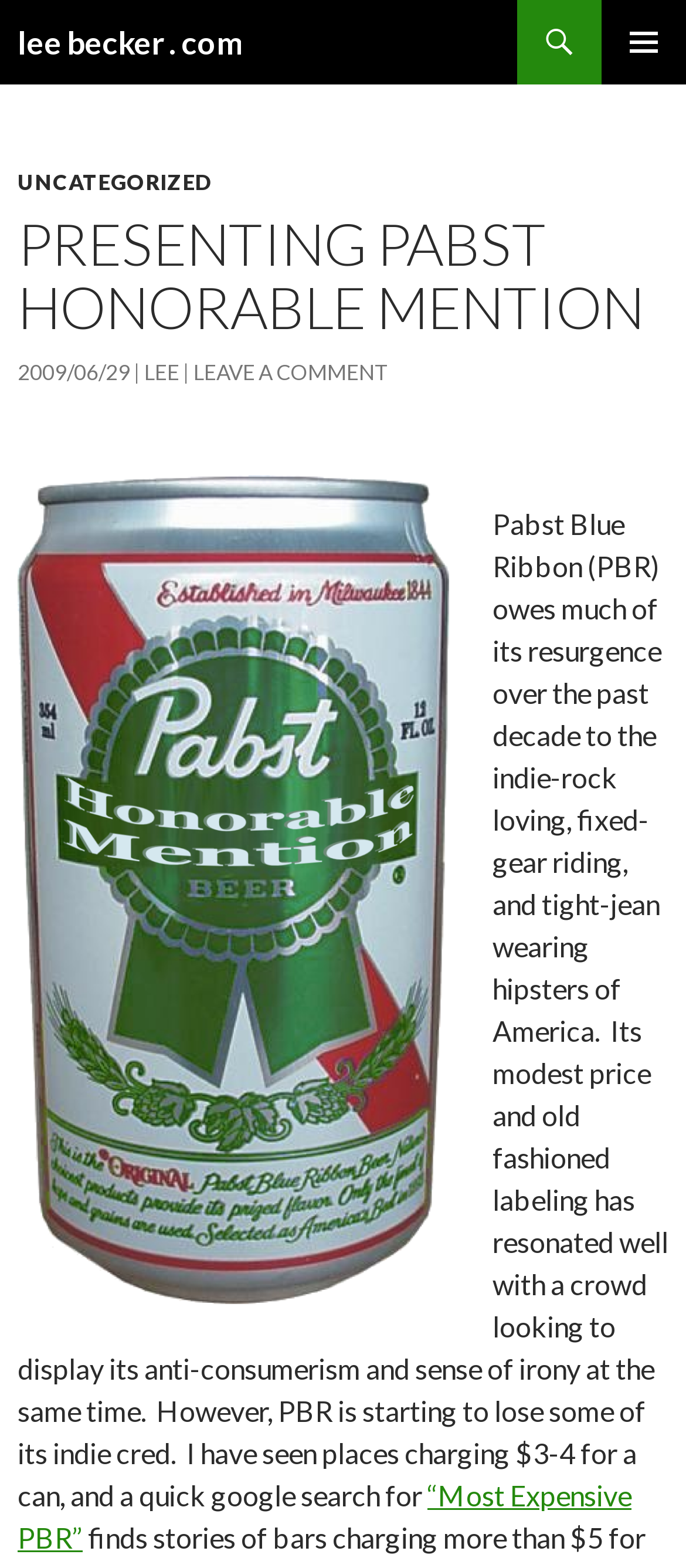From the webpage screenshot, predict the bounding box coordinates (top-left x, top-left y, bottom-right x, bottom-right y) for the UI element described here: “Most Expensive PBR”

[0.026, 0.943, 0.921, 0.991]